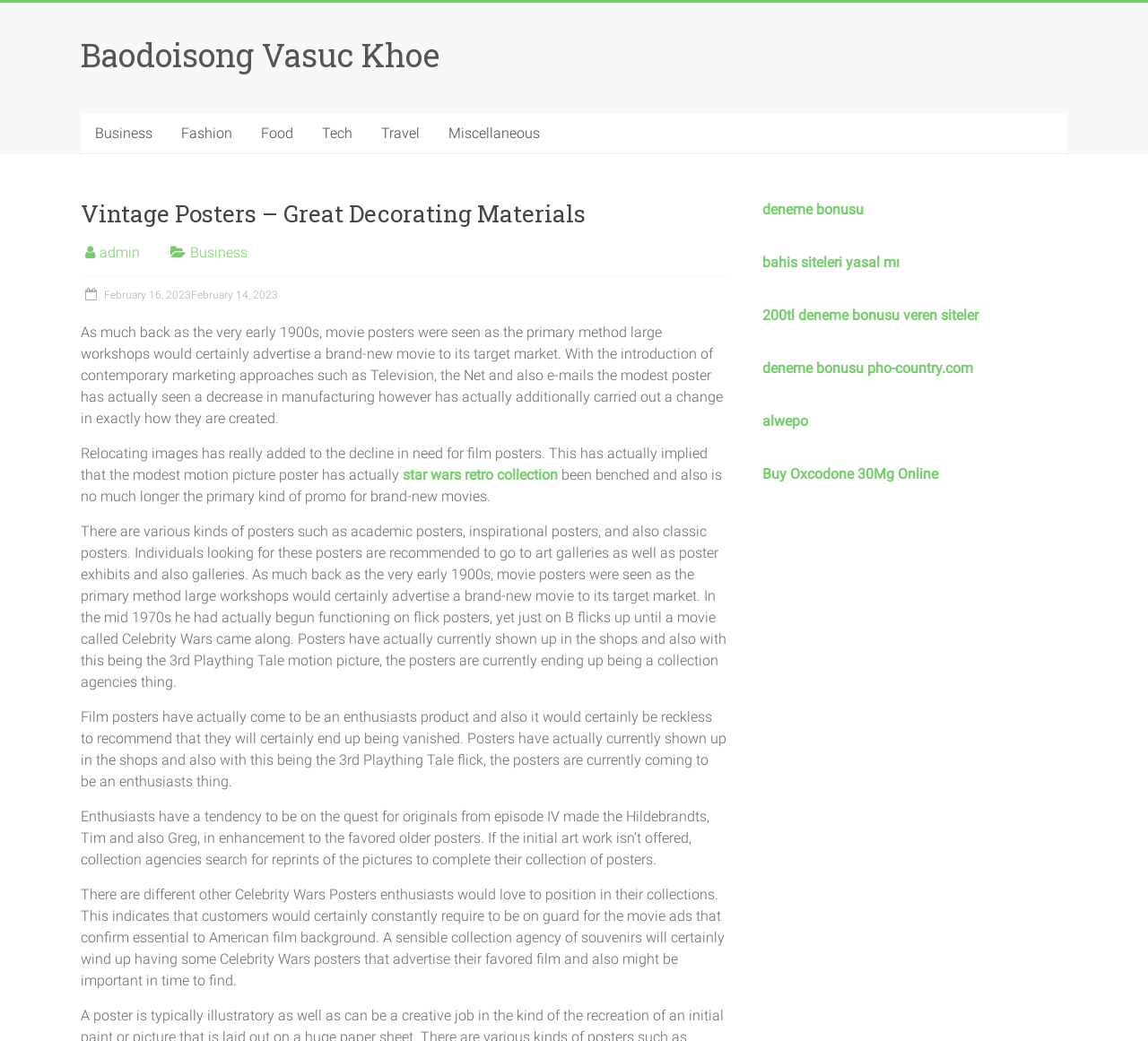Given the description: "Manage privacy settings", determine the bounding box coordinates of the UI element. The coordinates should be formatted as four float numbers between 0 and 1, [left, top, right, bottom].

None